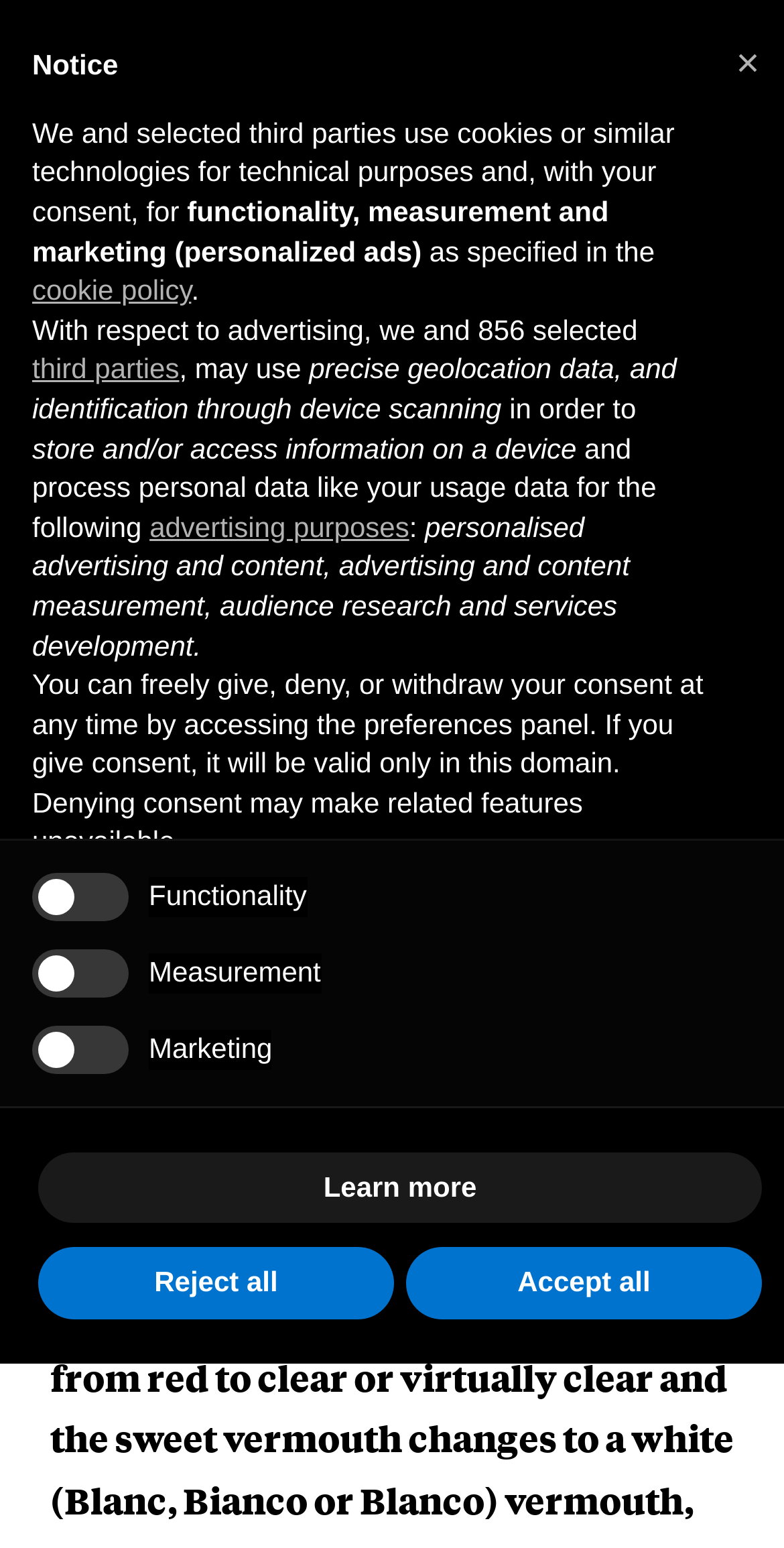Bounding box coordinates must be specified in the format (top-left x, top-left y, bottom-right x, bottom-right y). All values should be floating point numbers between 0 and 1. What are the bounding box coordinates of the UI element described as: Bitter

[0.423, 0.526, 0.533, 0.557]